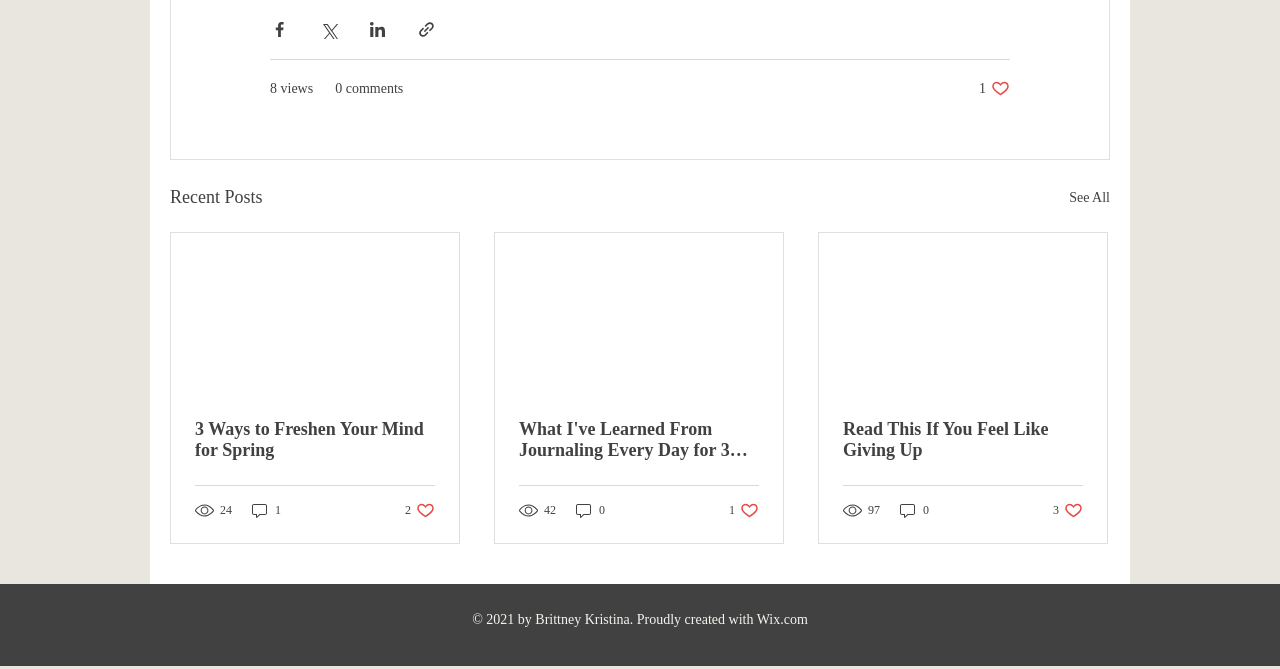Please specify the bounding box coordinates of the clickable region to carry out the following instruction: "Read the article '3 Ways to Freshen Your Mind for Spring'". The coordinates should be four float numbers between 0 and 1, in the format [left, top, right, bottom].

[0.152, 0.627, 0.34, 0.689]